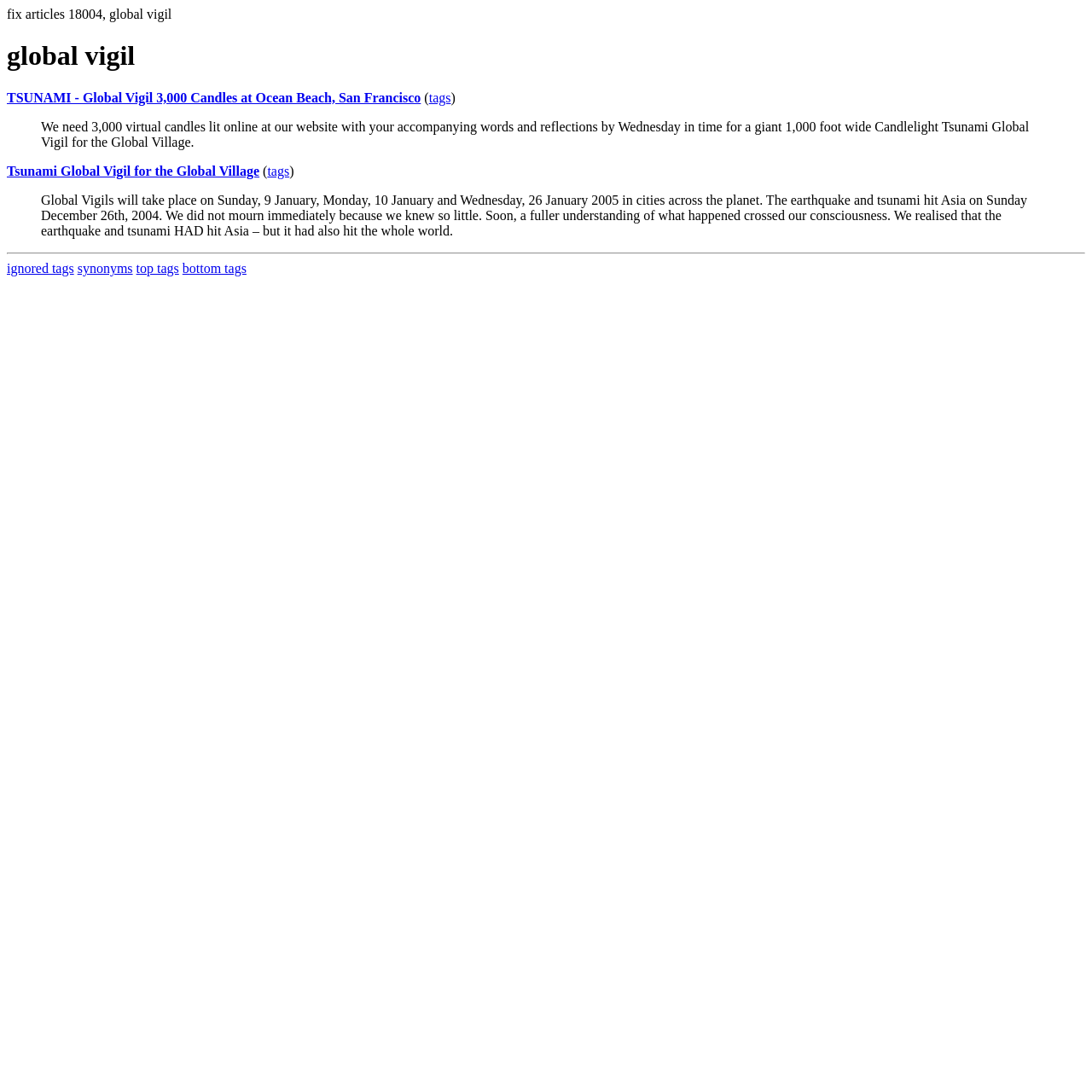Refer to the screenshot and give an in-depth answer to this question: What is the global vigil for?

Based on the webpage content, specifically the blockquote text, it seems that the global vigil is for the Global Village, which is mentioned in the context of a candlelight vigil for the victims of the tsunami.